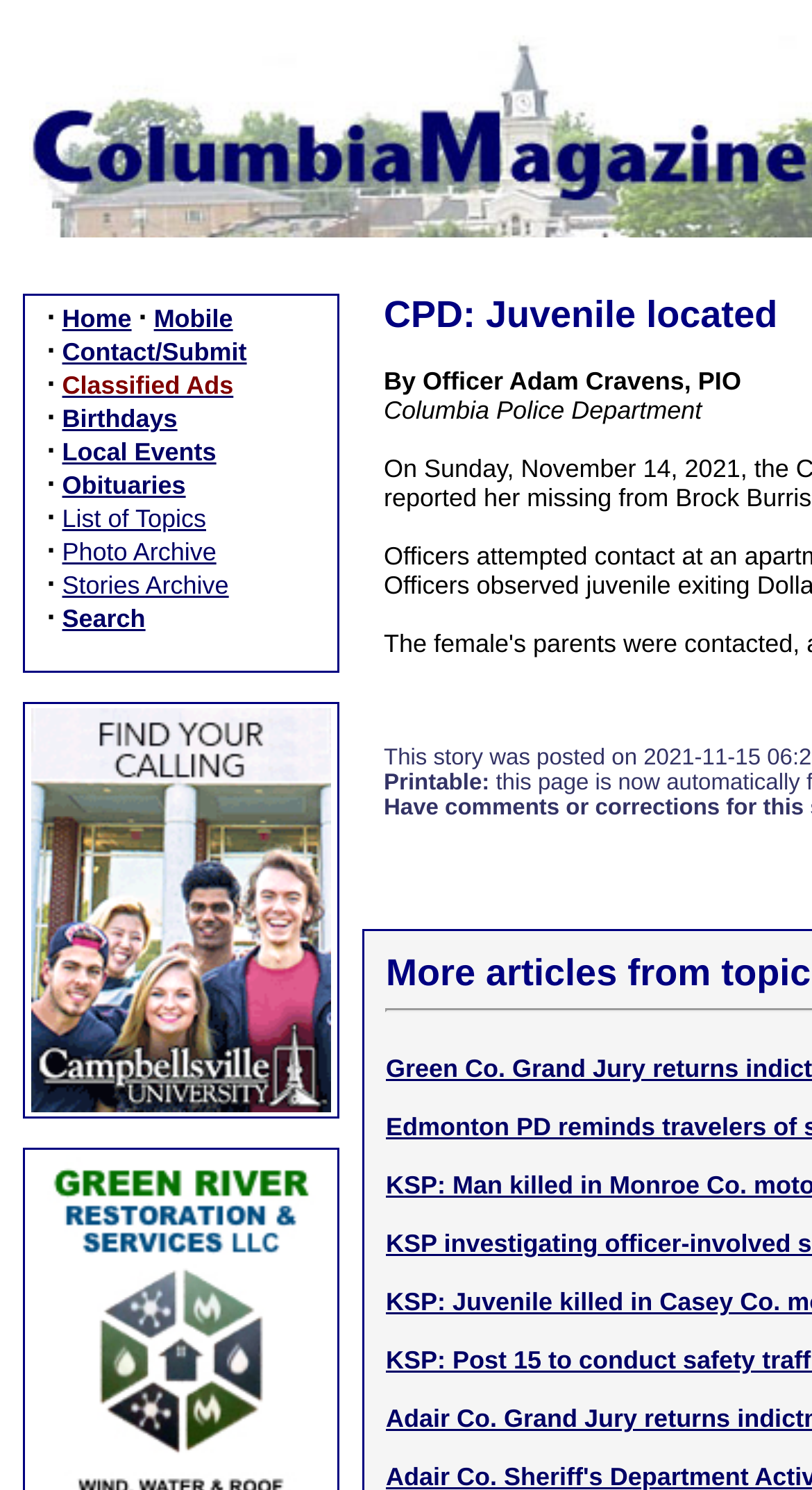What is the name of the university?
Please analyze the image and answer the question with as much detail as possible.

I found the answer by looking at the link element with the text 'Campbellsville University' and an image with the same name, which suggests that it is a university.